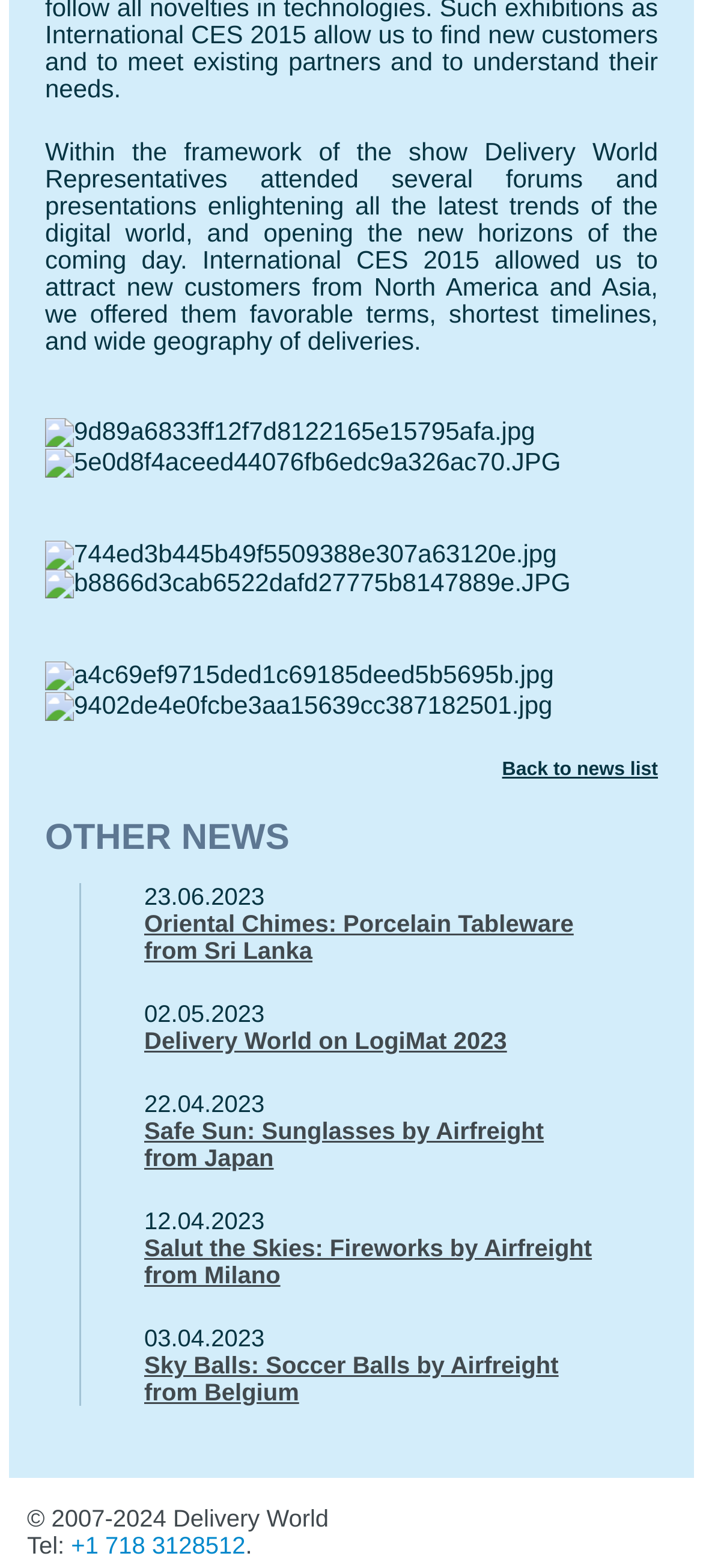Provide a brief response to the question below using a single word or phrase: 
What is the phone number?

+1 718 3128512